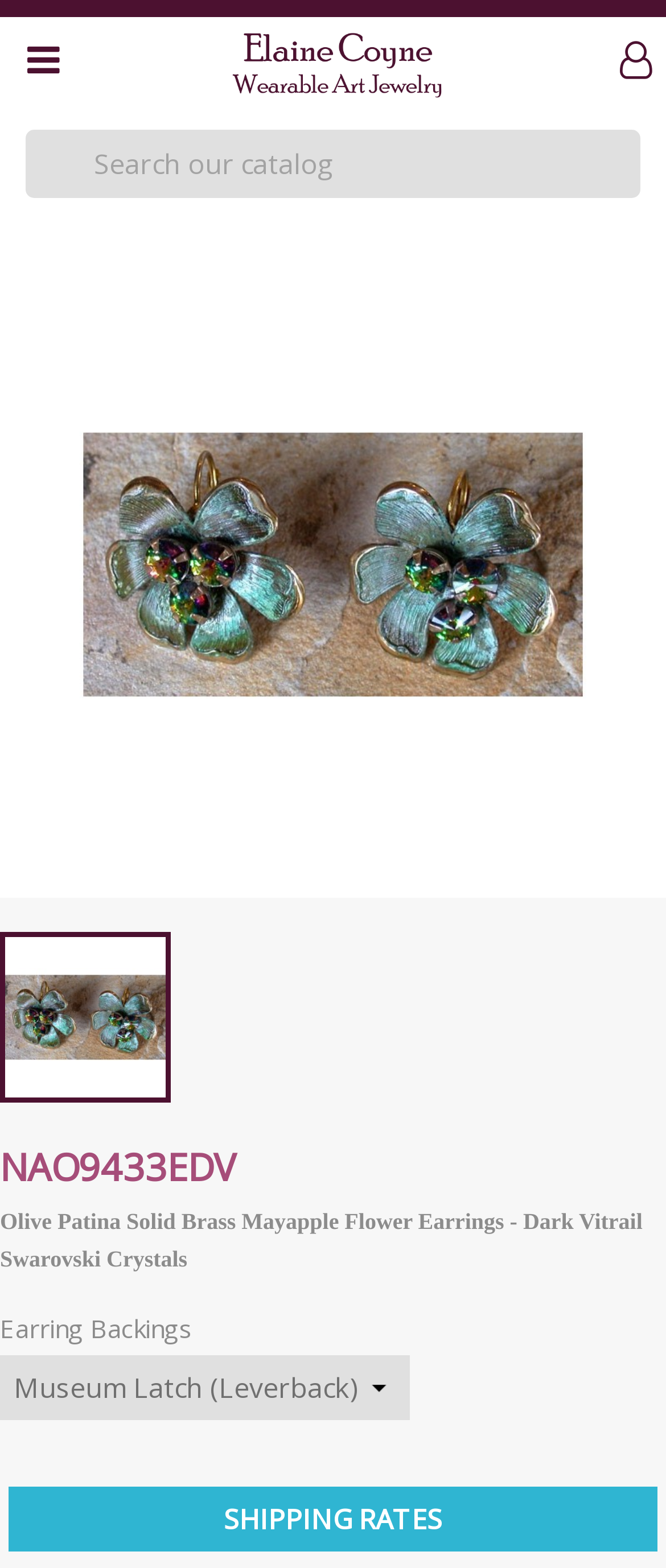What is the shape of the object in the top image?
Provide a one-word or short-phrase answer based on the image.

Flower